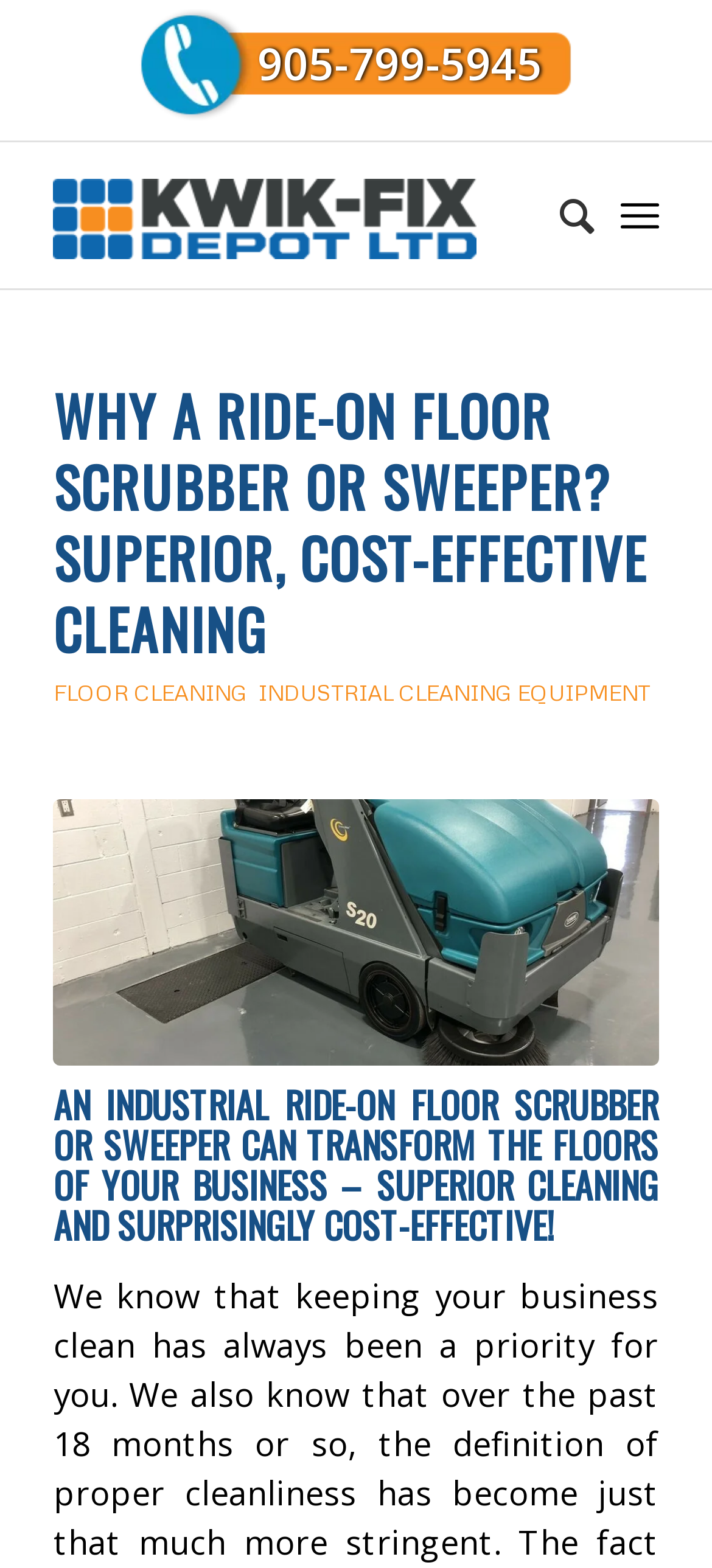Determine the bounding box coordinates of the area to click in order to meet this instruction: "Read about industrial cleaning equipment".

[0.362, 0.433, 0.913, 0.451]